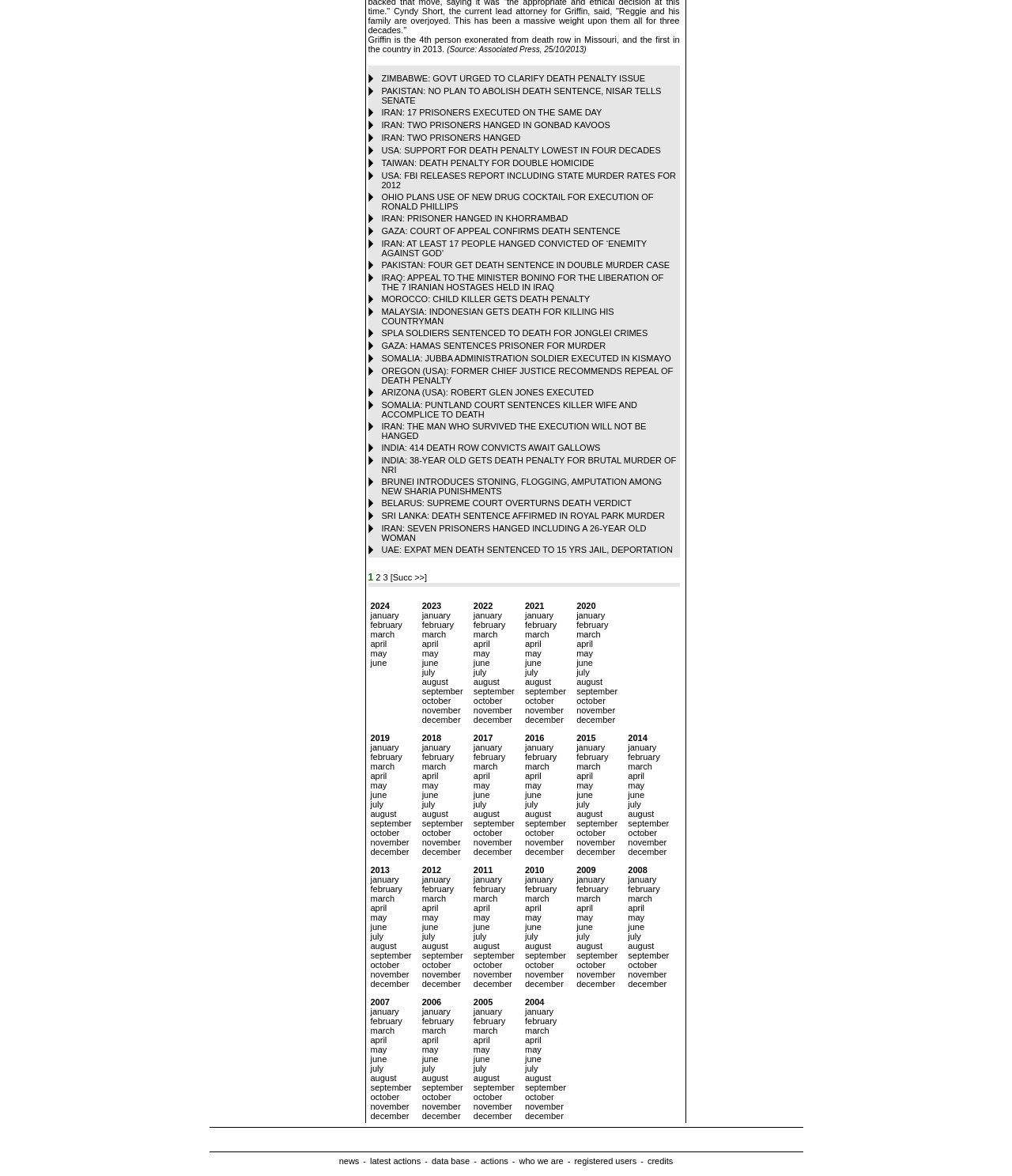Provide a one-word or brief phrase answer to the question:
What is the number of rows in the table?

9